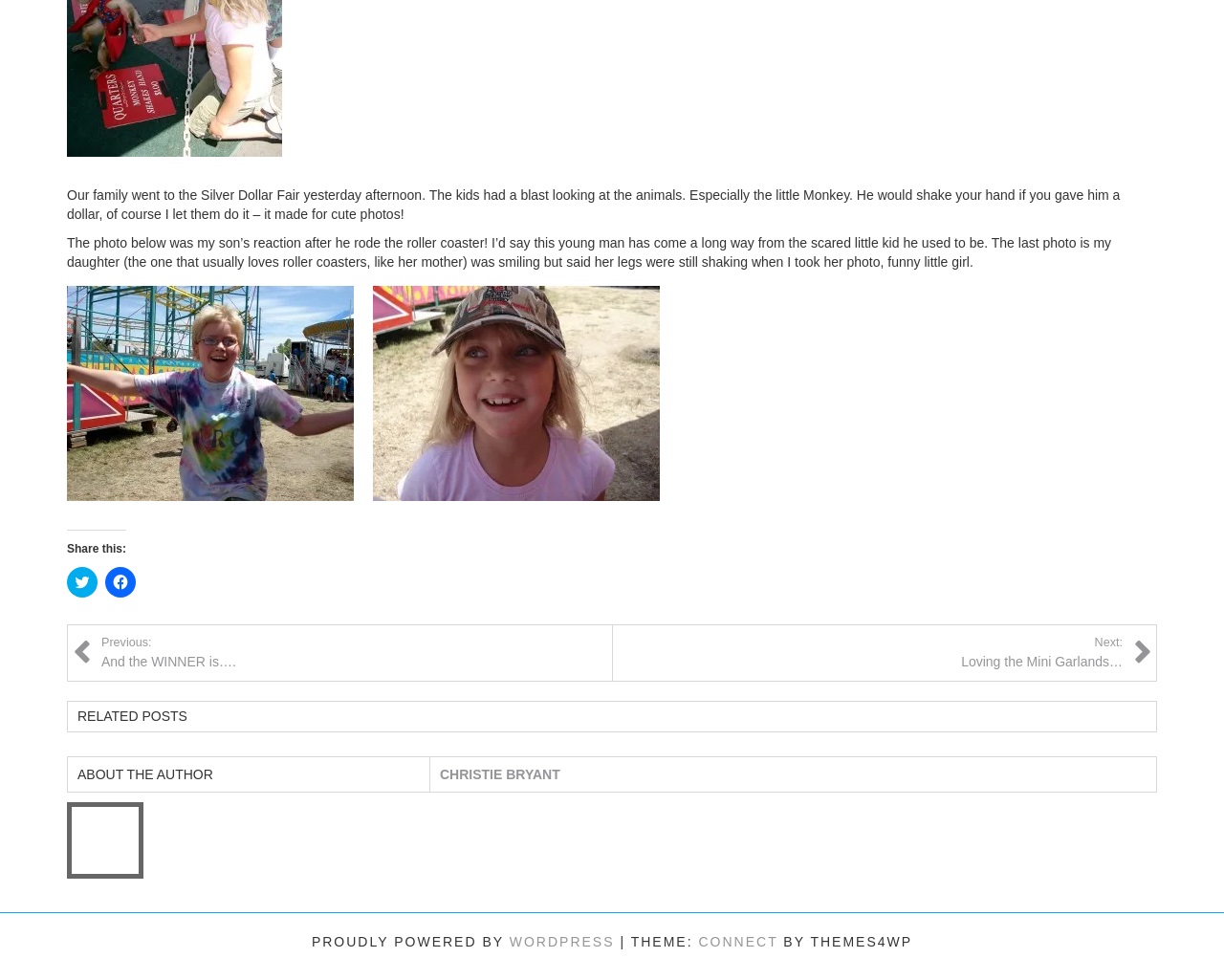Locate the coordinates of the bounding box for the clickable region that fulfills this instruction: "Click to share on Twitter".

[0.055, 0.579, 0.08, 0.61]